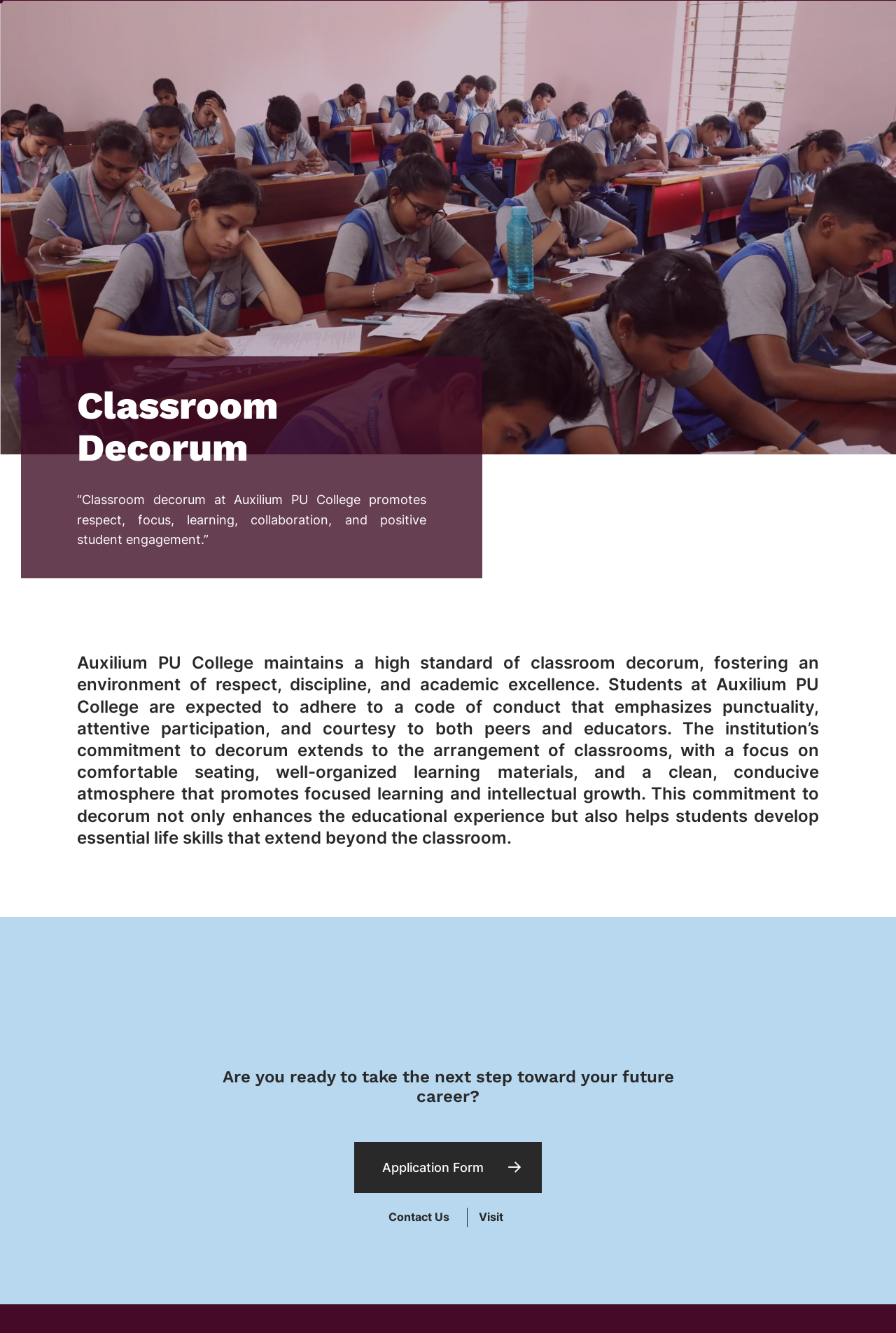What is the purpose of the institution's commitment to decorum?
Kindly answer the question with as much detail as you can.

According to the webpage, the institution's commitment to decorum not only enhances the educational experience but also helps students develop essential life skills that extend beyond the classroom.